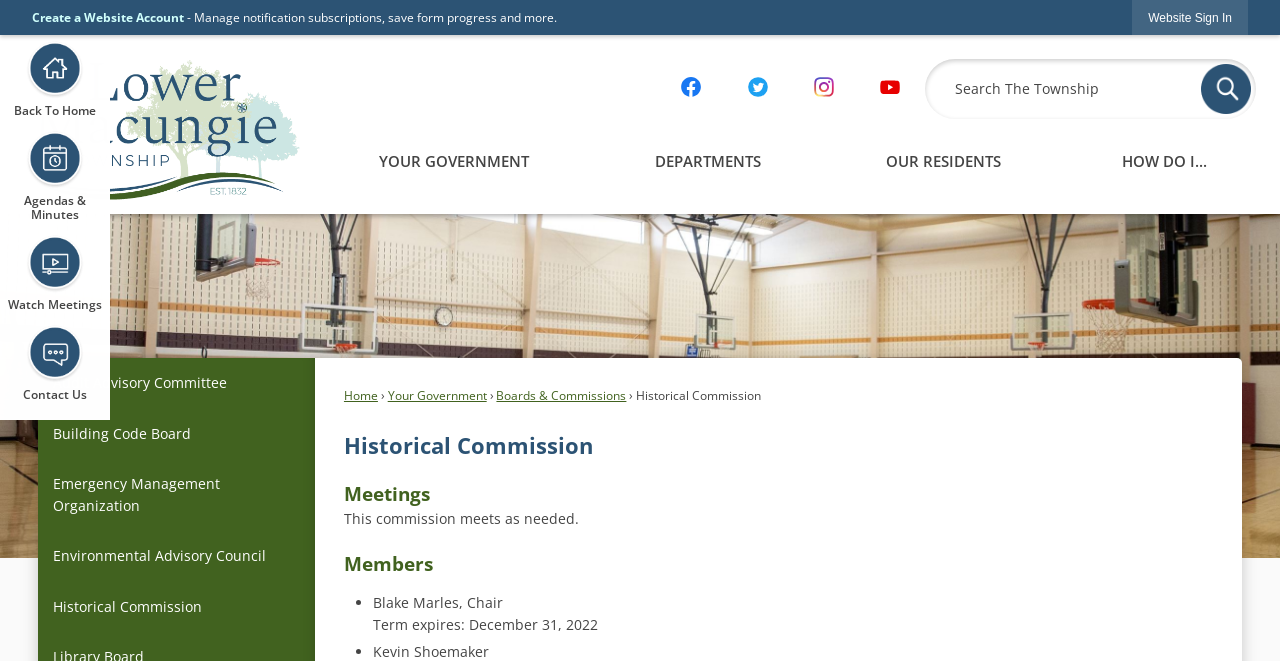Please specify the bounding box coordinates in the format (top-left x, top-left y, bottom-right x, bottom-right y), with values ranging from 0 to 1. Identify the bounding box for the UI component described as follows: Our Residents

[0.643, 0.204, 0.831, 0.283]